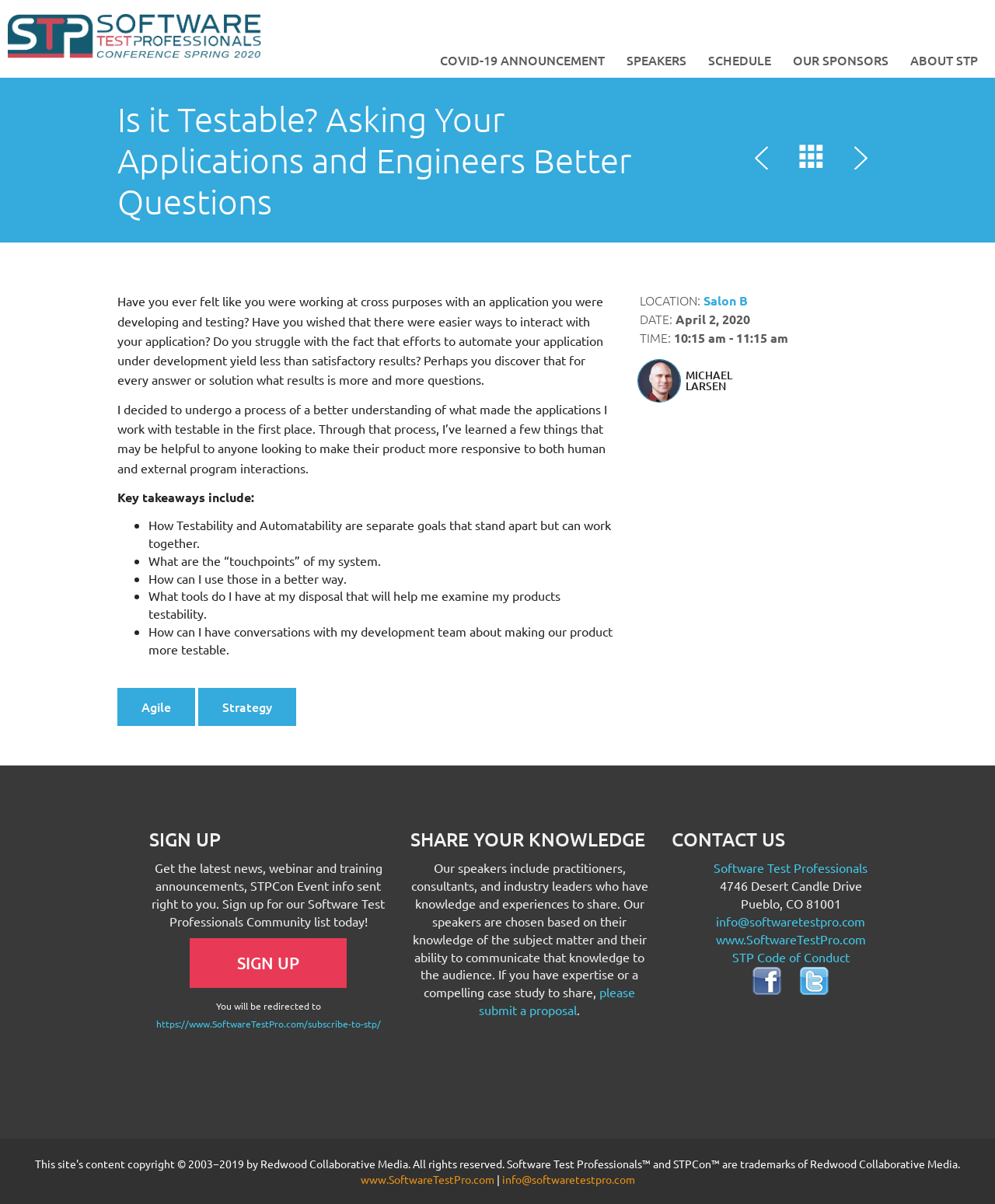Provide a comprehensive description of the webpage.

This webpage appears to be a conference presentation page for "Is it Testable? Asking Your Applications and Engineers Better Questions" at STPCon Spring 2020. At the top, there is a logo for STPCon Spring 2020, followed by a navigation menu with links to COVID-19 announcements, speakers, schedules, sponsors, and about STP.

Below the navigation menu, there is a heading with the title of the presentation, accompanied by links to related topics such as "How to Rebuild Trust in Your Test Automation" and "Are You the Best Leader You Can Be?". 

The main content of the page is a descriptive text that discusses the challenges of testing applications and the importance of understanding what makes an application testable. The text is divided into paragraphs, with key takeaways highlighted in a list format. 

On the right side of the page, there is a section with details about the presentation, including the location, date, time, and speaker information. The speaker's name, Michael Larsen, is accompanied by a photo.

Towards the bottom of the page, there are three sections: "SIGN UP" to receive news and updates, "SHARE YOUR KNOWLEDGE" to submit a proposal to speak at the conference, and "CONTACT US" with information about Software Test Professionals, including their address, email, and social media links.